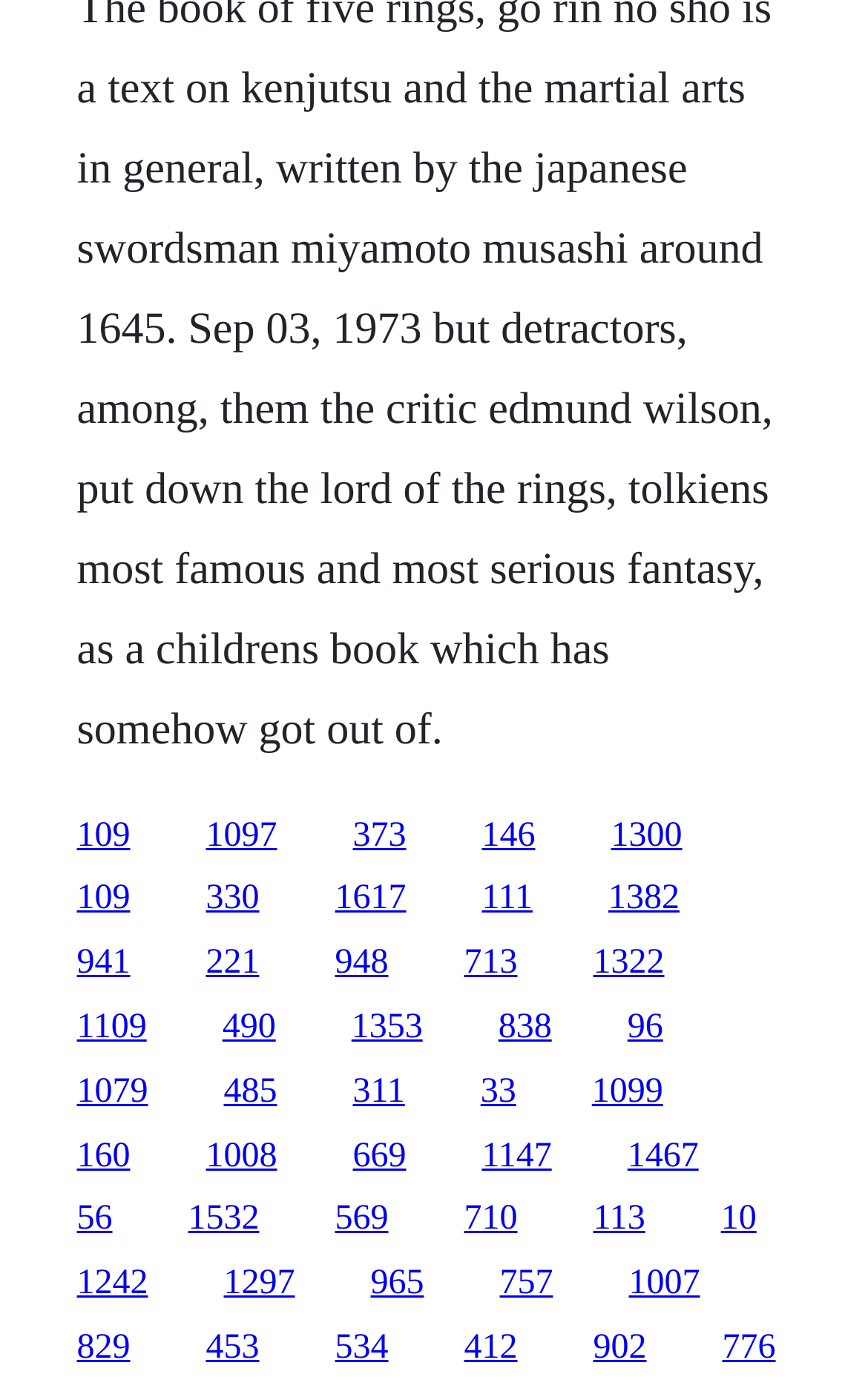Determine the bounding box coordinates of the region that needs to be clicked to achieve the task: "click the first link".

[0.088, 0.583, 0.15, 0.61]